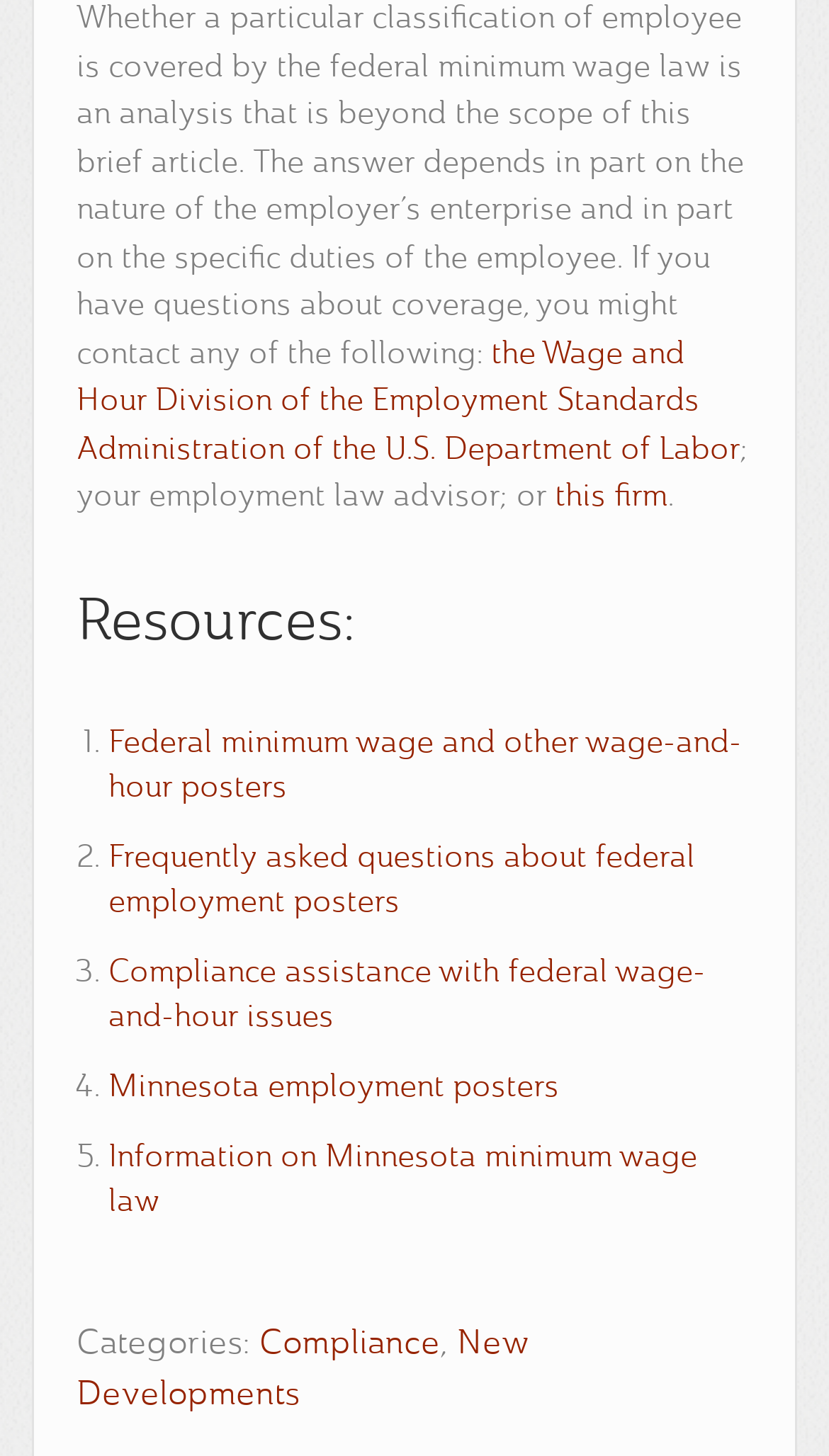Can you specify the bounding box coordinates for the region that should be clicked to fulfill this instruction: "View Federal minimum wage and other wage-and-hour posters".

[0.131, 0.501, 0.895, 0.553]